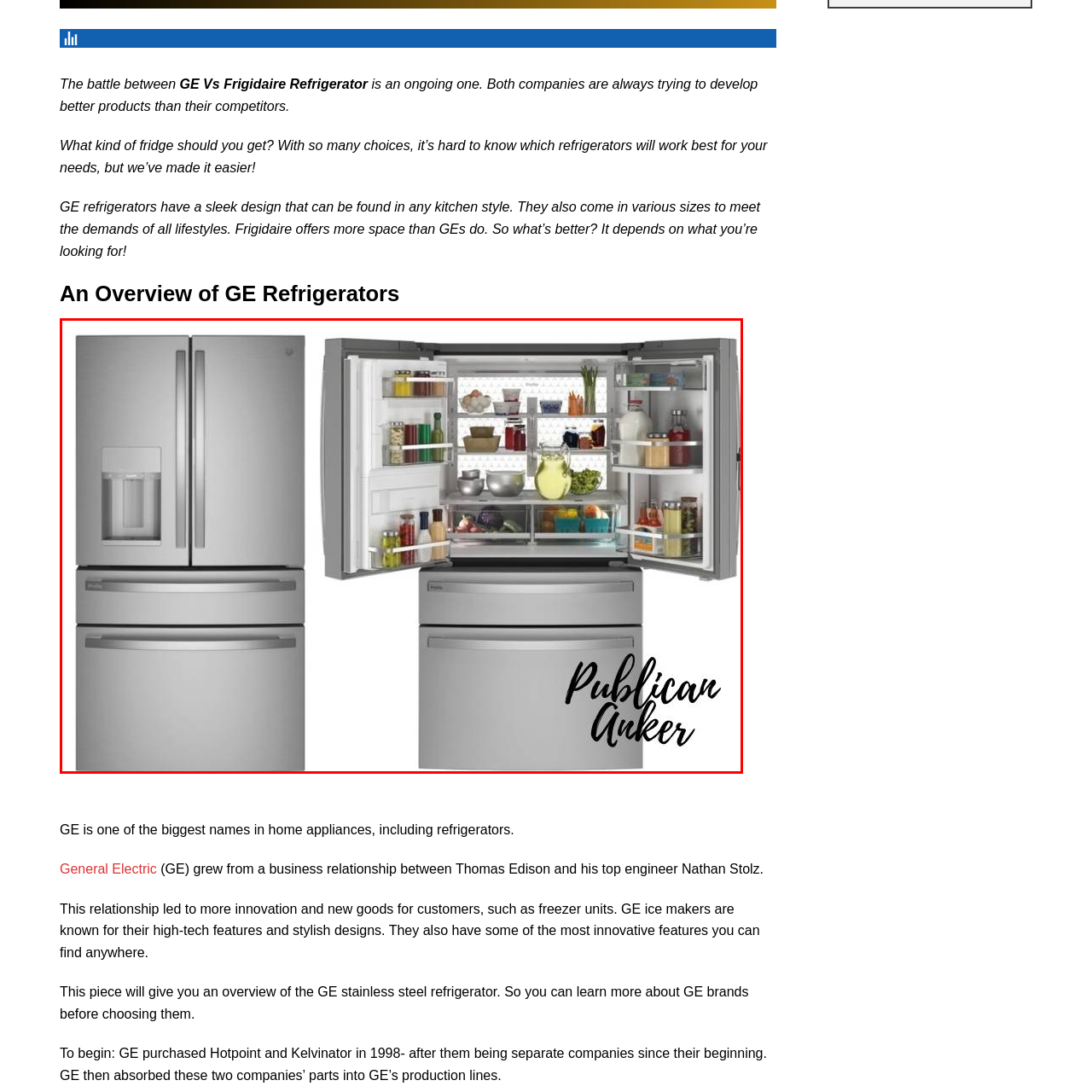Give a comprehensive description of the picture highlighted by the red border.

The image showcases a sleek, stainless steel GE refrigerator, prominently featuring double French doors that open to reveal an organized interior. On the left side, the refrigerator's door has an integrated water and ice dispenser, adding convenience for daily use. Inside, the well-lit shelves are stocked with a colorful arrangement of fresh produce, jars, and beverages, highlighting the spacious storage capacity that caters to varied kitchen needs. The bottom section consists of two pull-out freezer drawers, providing easy access to frozen items. This visual representation of the GE refrigerator emphasizes its modern design and functionality, offering a blend of style and practicality suitable for any kitchen setting. The image is labeled "Publican Aunker," possibly indicating the source or designer.